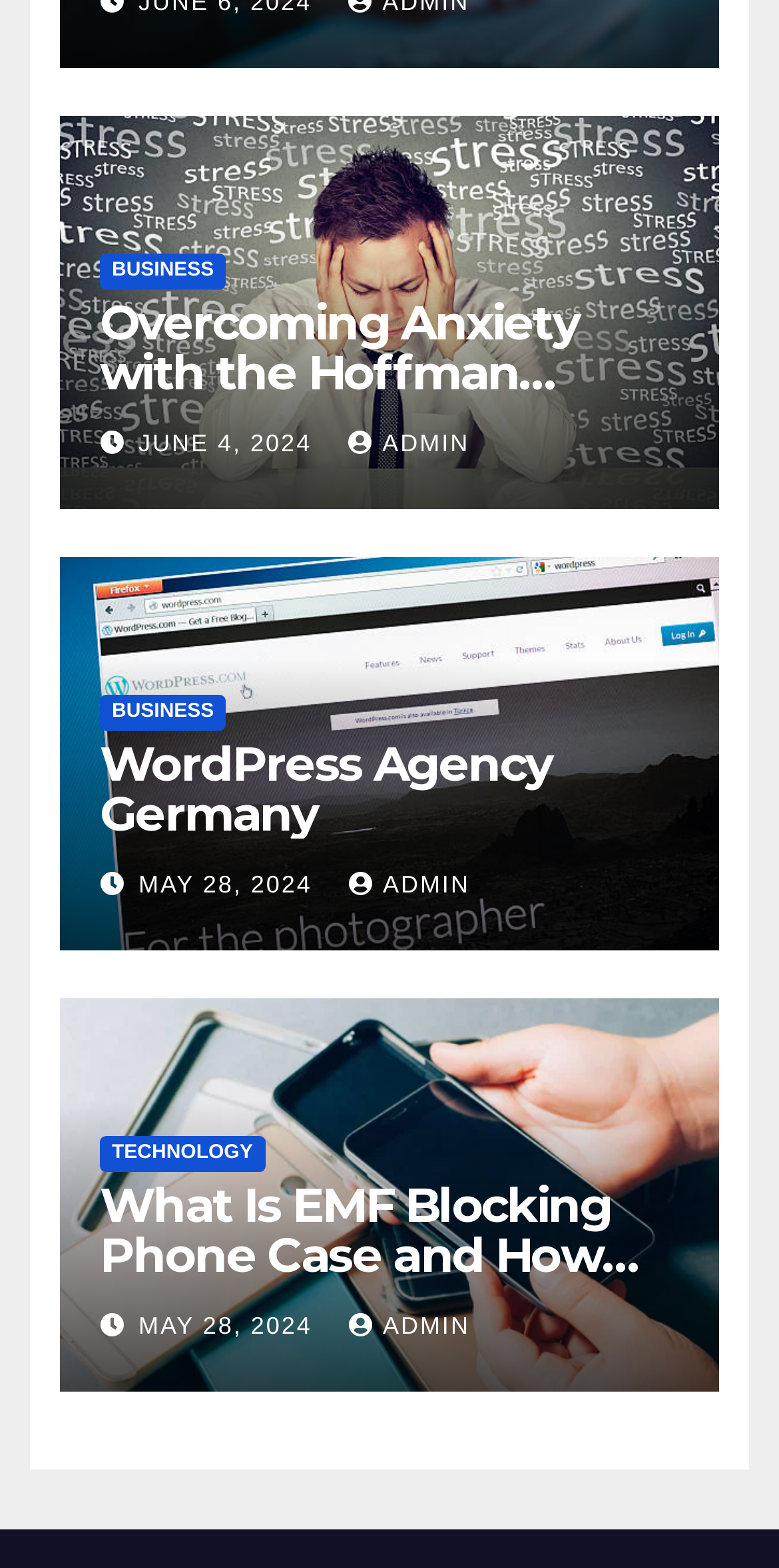Determine the bounding box coordinates for the element that should be clicked to follow this instruction: "Learn about EMF Blocking Phone Case". The coordinates should be given as four float numbers between 0 and 1, in the format [left, top, right, bottom].

[0.128, 0.75, 0.822, 0.851]